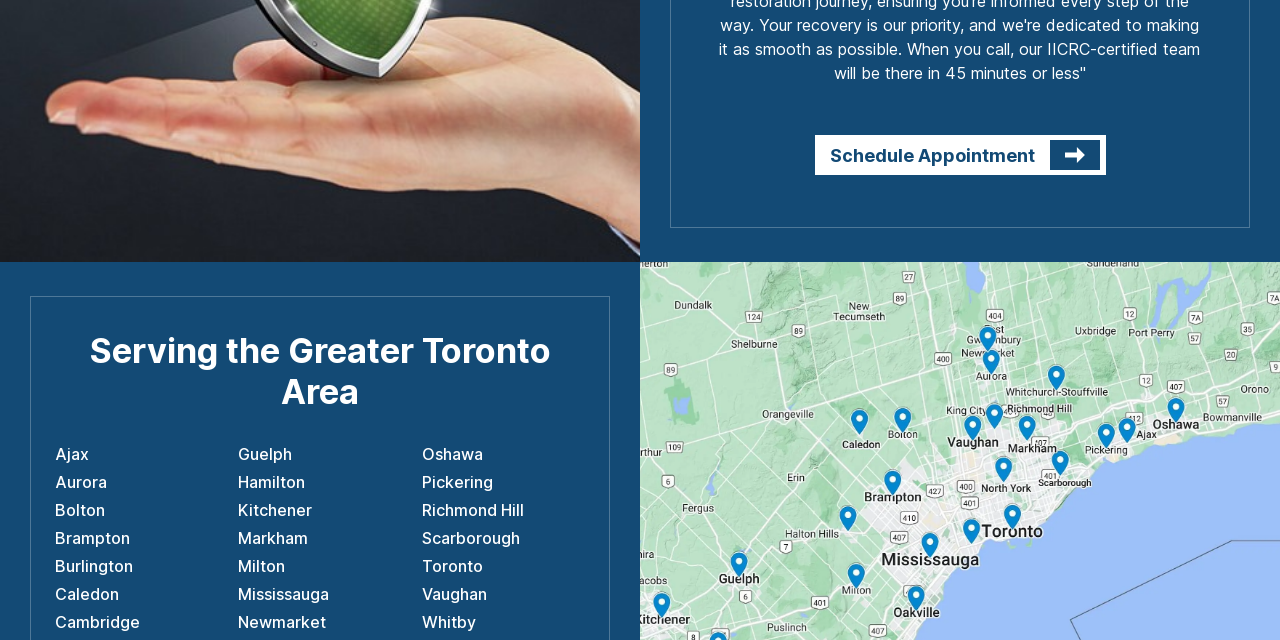How many cities are listed on the webpage?
Based on the image, answer the question with a single word or brief phrase.

Over 20